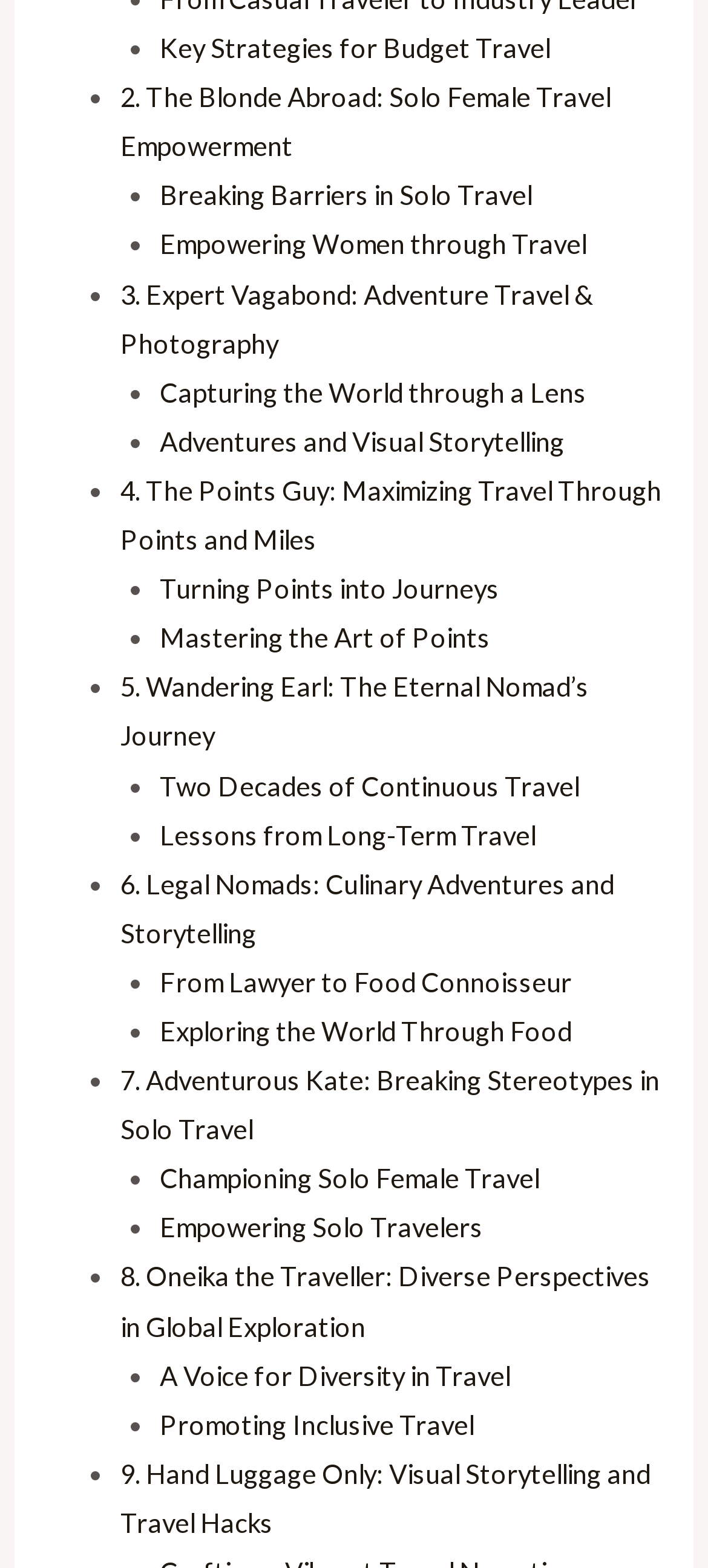Identify the bounding box coordinates for the UI element described as: "Promoting Inclusive Travel".

[0.226, 0.899, 0.669, 0.918]